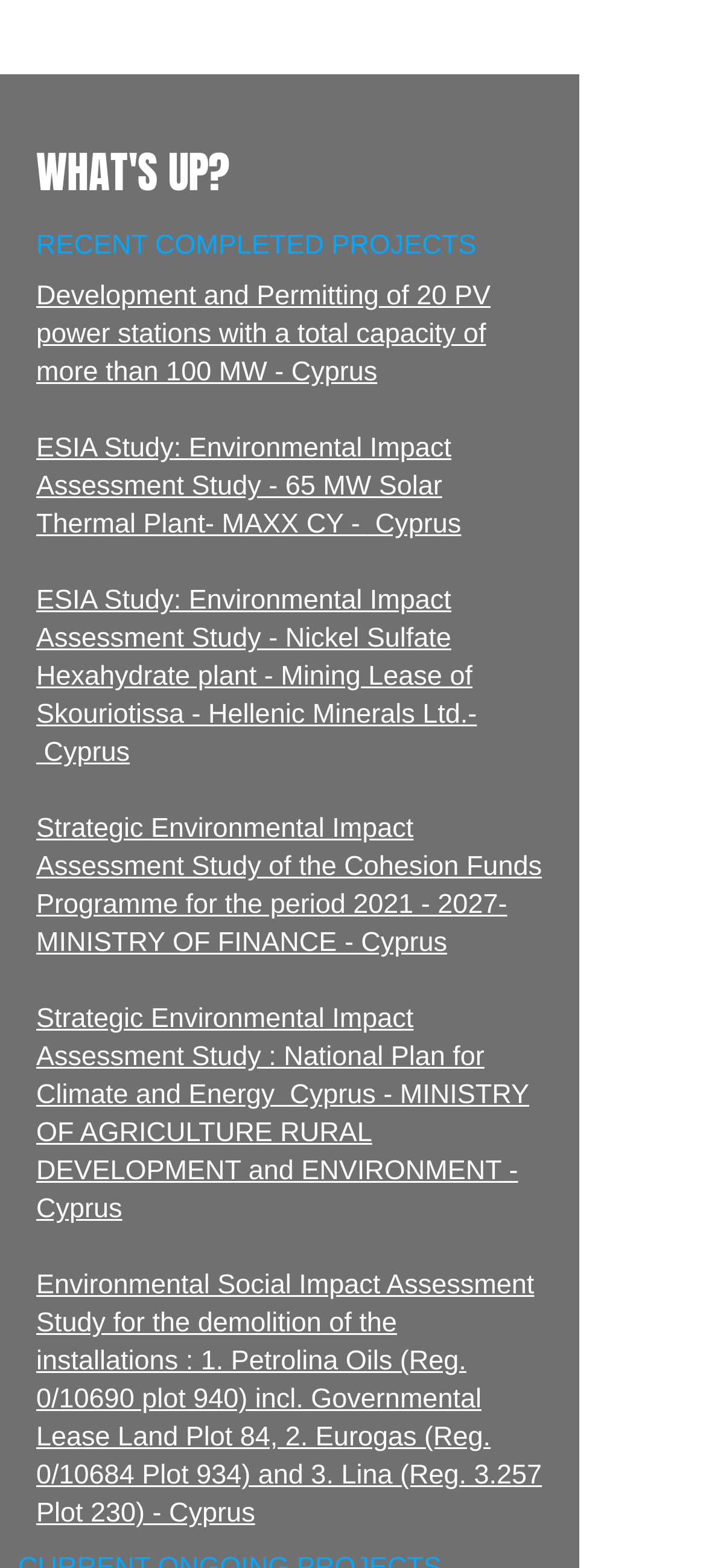Answer this question using a single word or a brief phrase:
How many projects are listed?

7